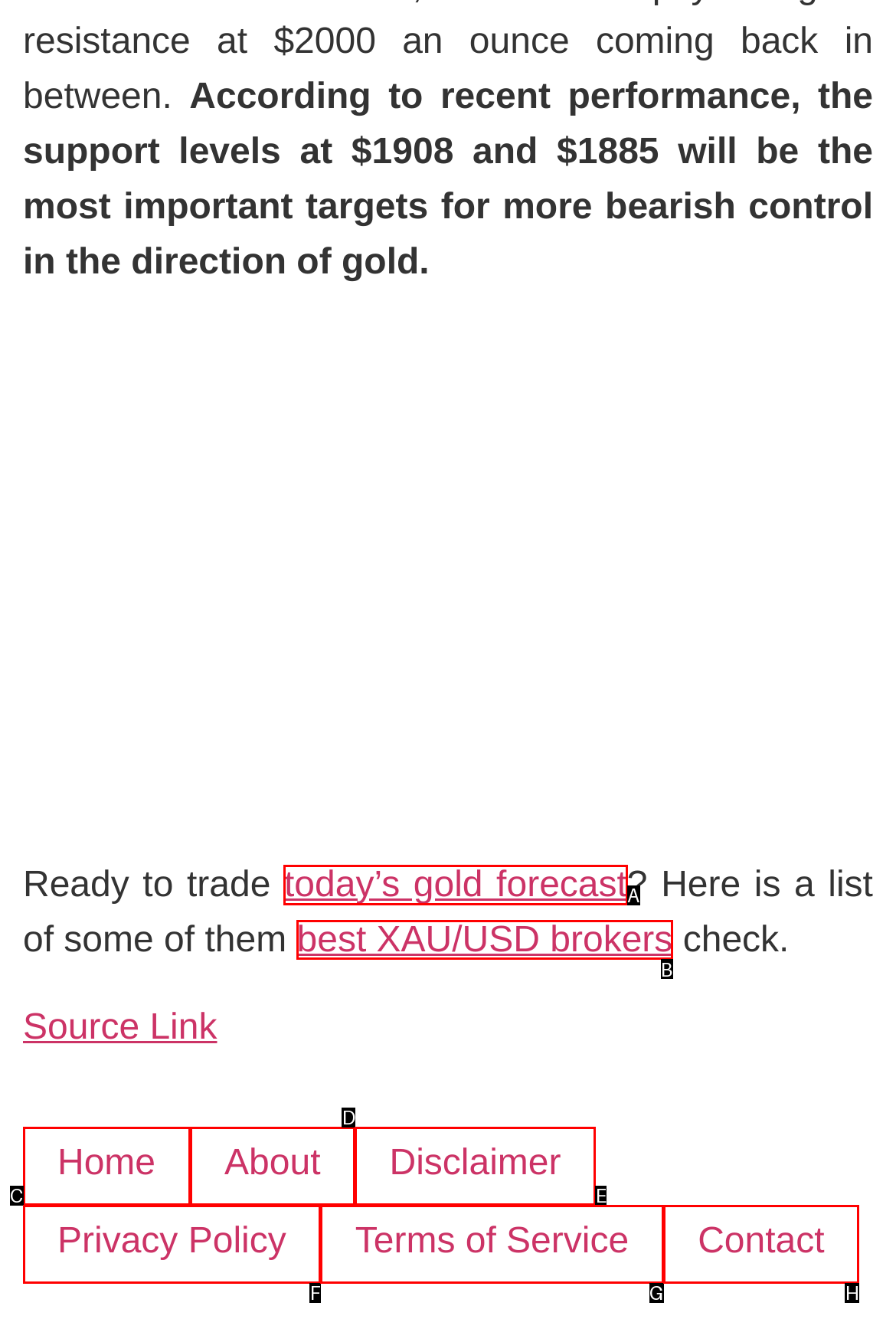Select the correct option from the given choices to perform this task: View today's gold forecast. Provide the letter of that option.

A